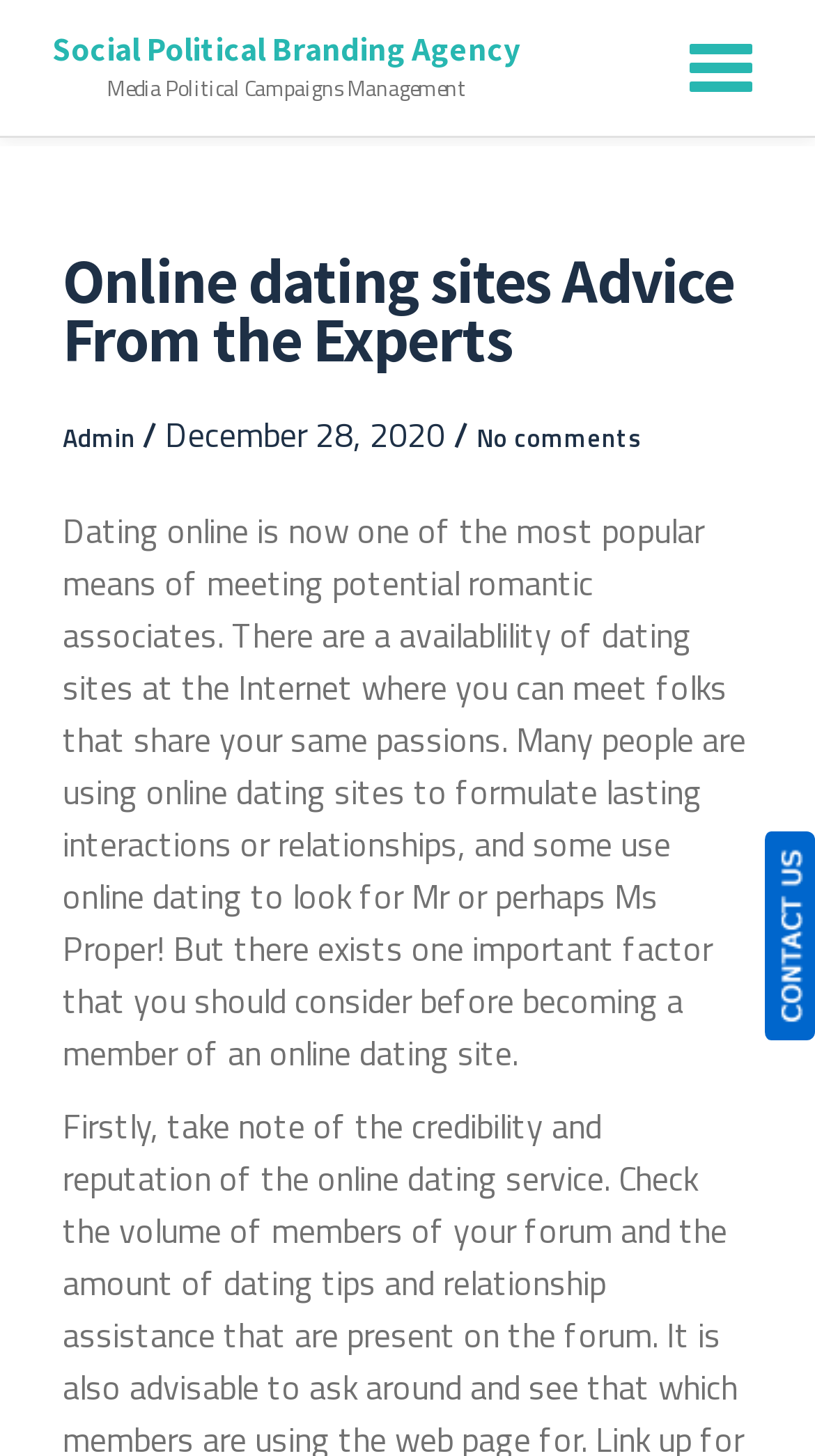Please respond to the question using a single word or phrase:
How many links are there in the header?

3